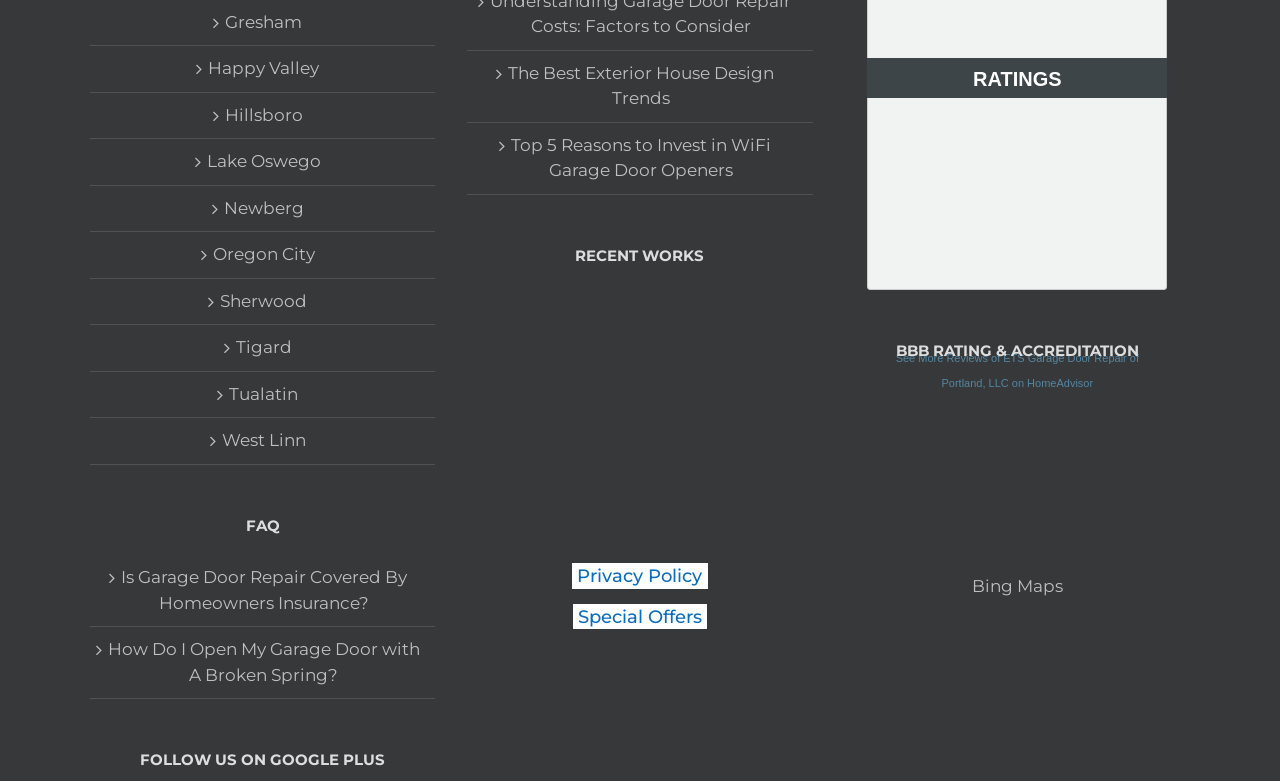Determine the bounding box coordinates of the element's region needed to click to follow the instruction: "Open the Garage Door Installation In Corvallis By ETS Garage Door Of Portland OR link". Provide these coordinates as four float numbers between 0 and 1, formatted as [left, top, right, bottom].

[0.387, 0.378, 0.441, 0.47]